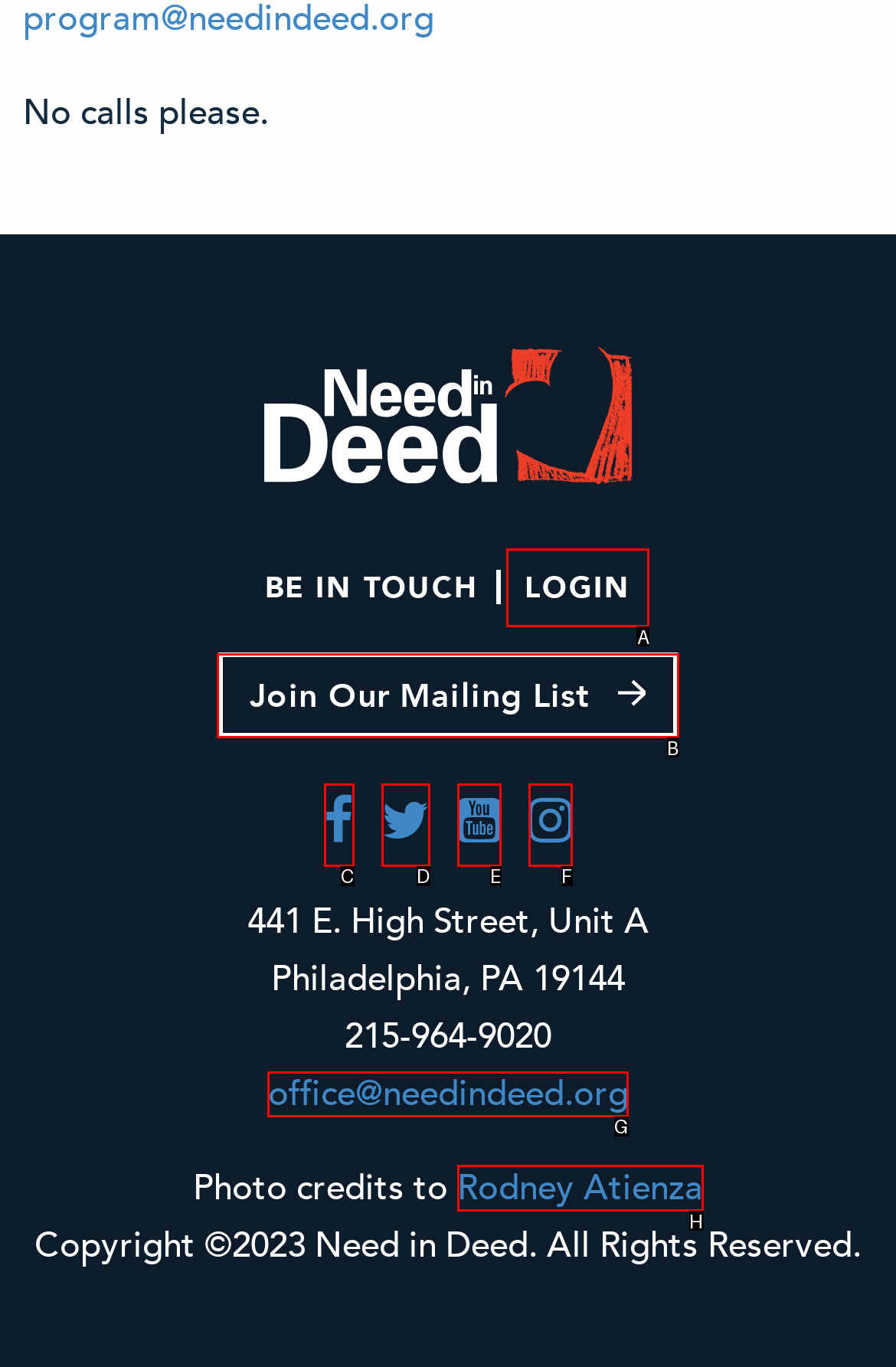Select the correct HTML element to complete the following task: Click the office@needindeed.org email link
Provide the letter of the choice directly from the given options.

G